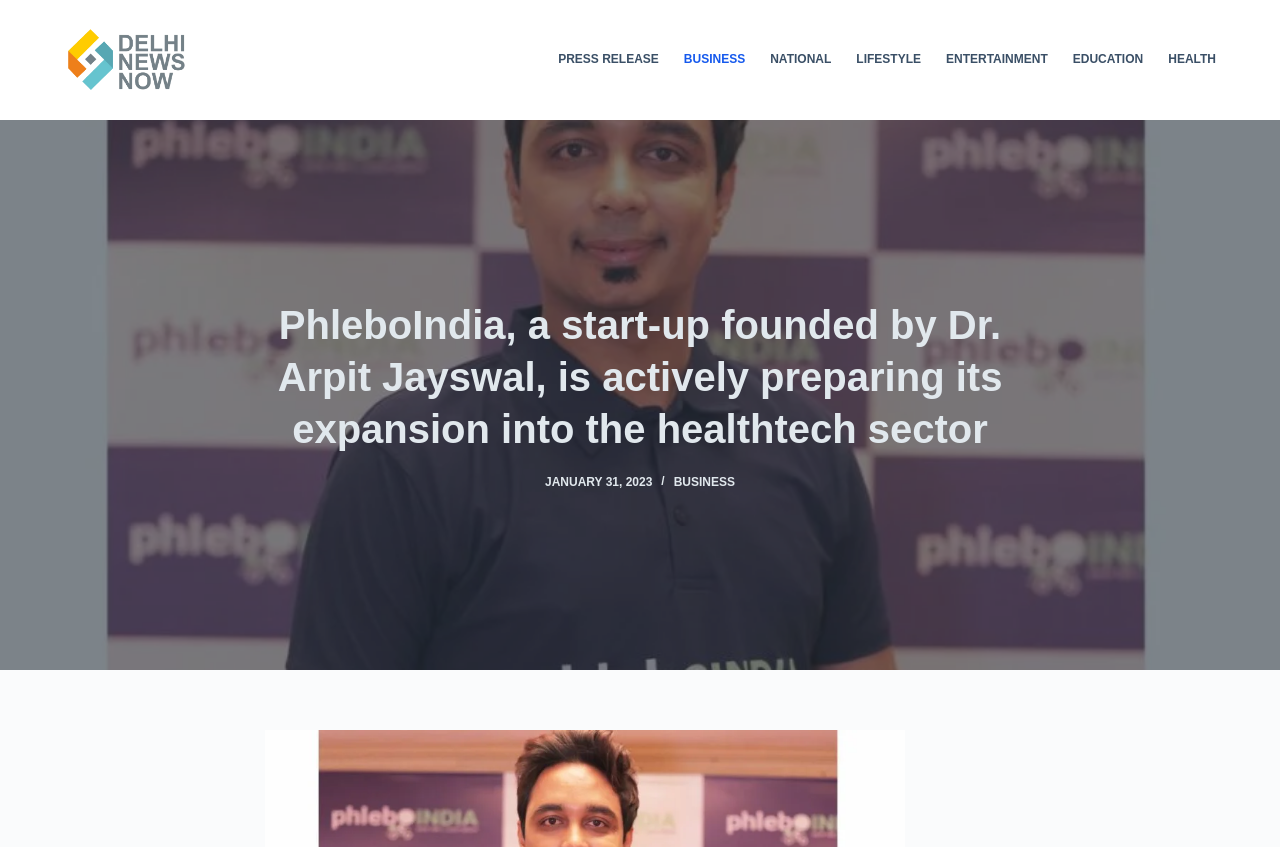Please provide the bounding box coordinates for the element that needs to be clicked to perform the instruction: "go to PRESS RELEASE". The coordinates must consist of four float numbers between 0 and 1, formatted as [left, top, right, bottom].

[0.426, 0.0, 0.524, 0.142]